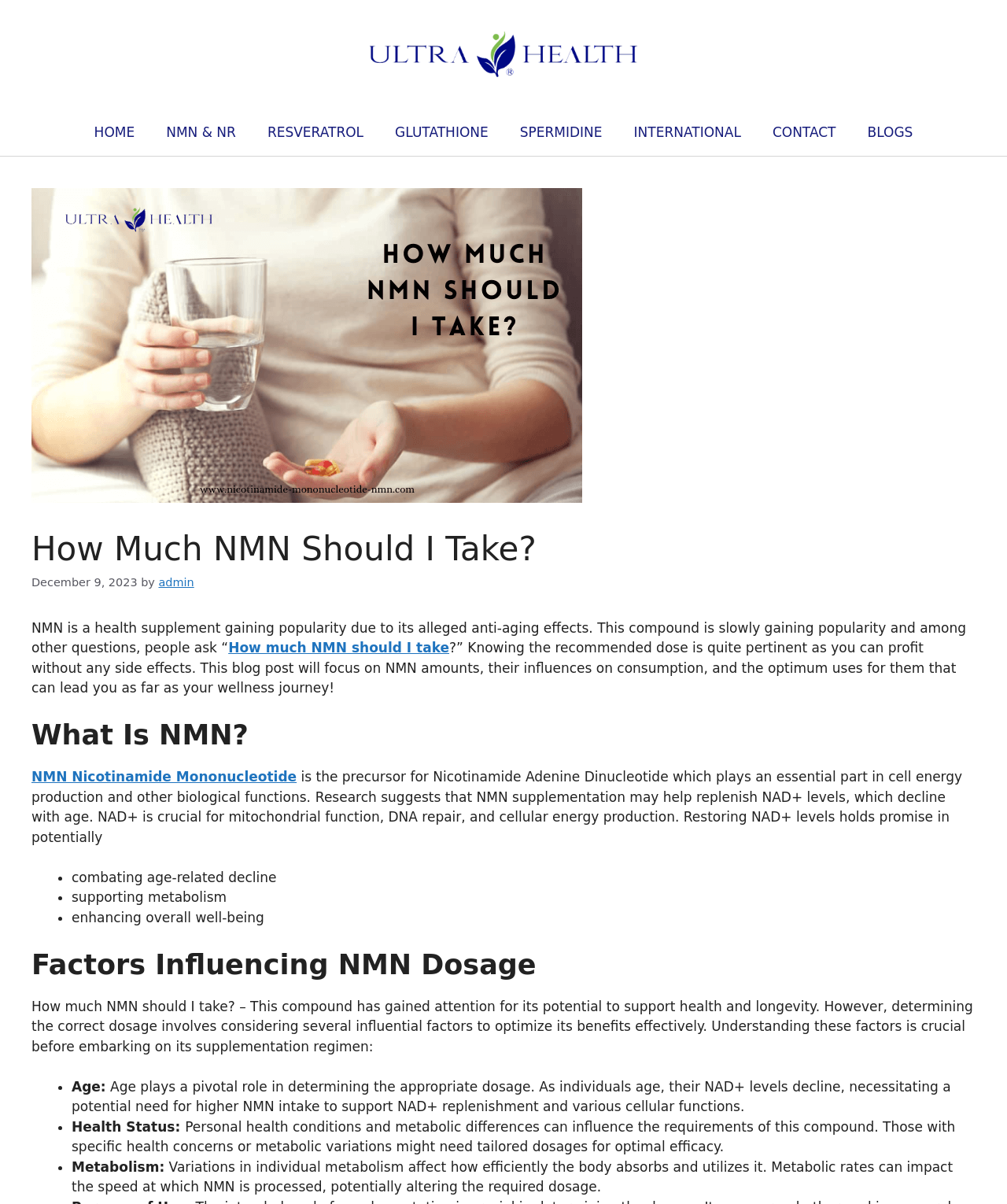What factors influence NMN dosage?
Please answer using one word or phrase, based on the screenshot.

Age, Health Status, Metabolism